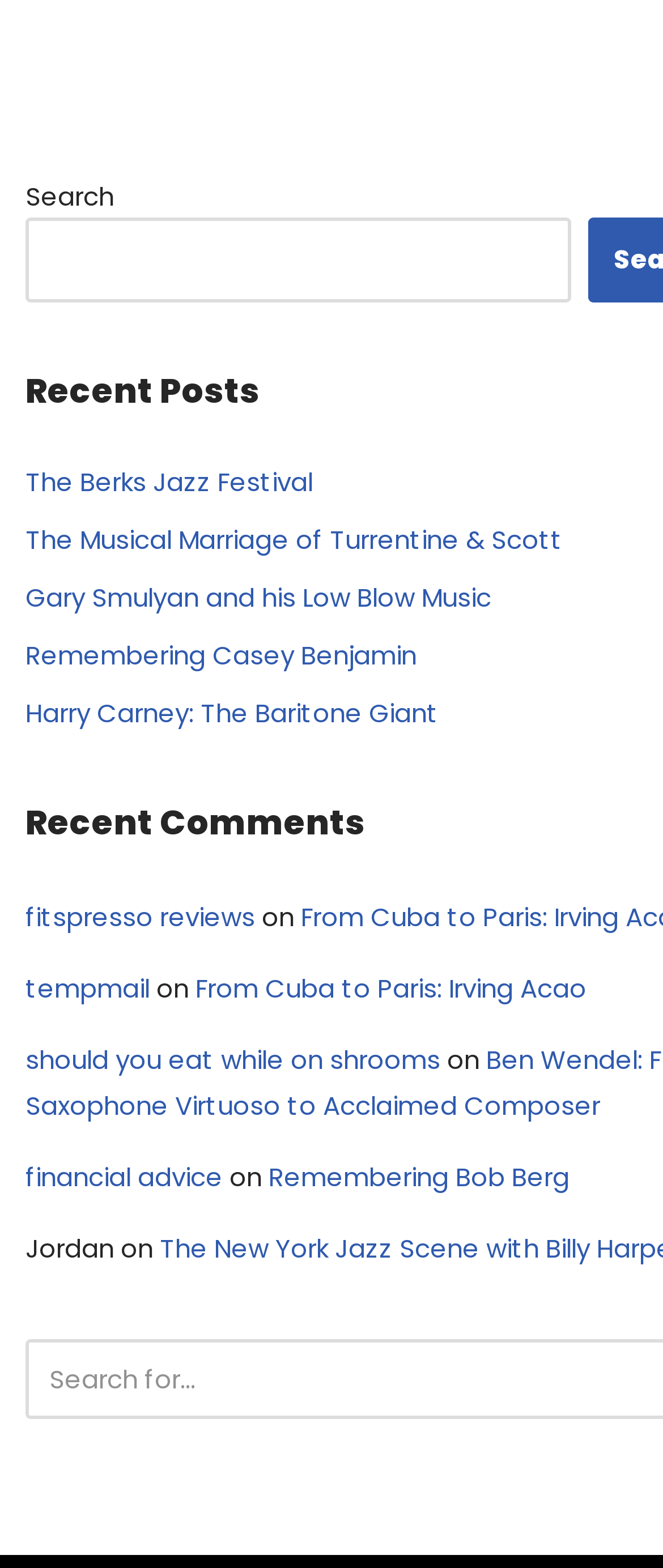Please answer the following question using a single word or phrase: What is the last text on the webpage?

Jordan